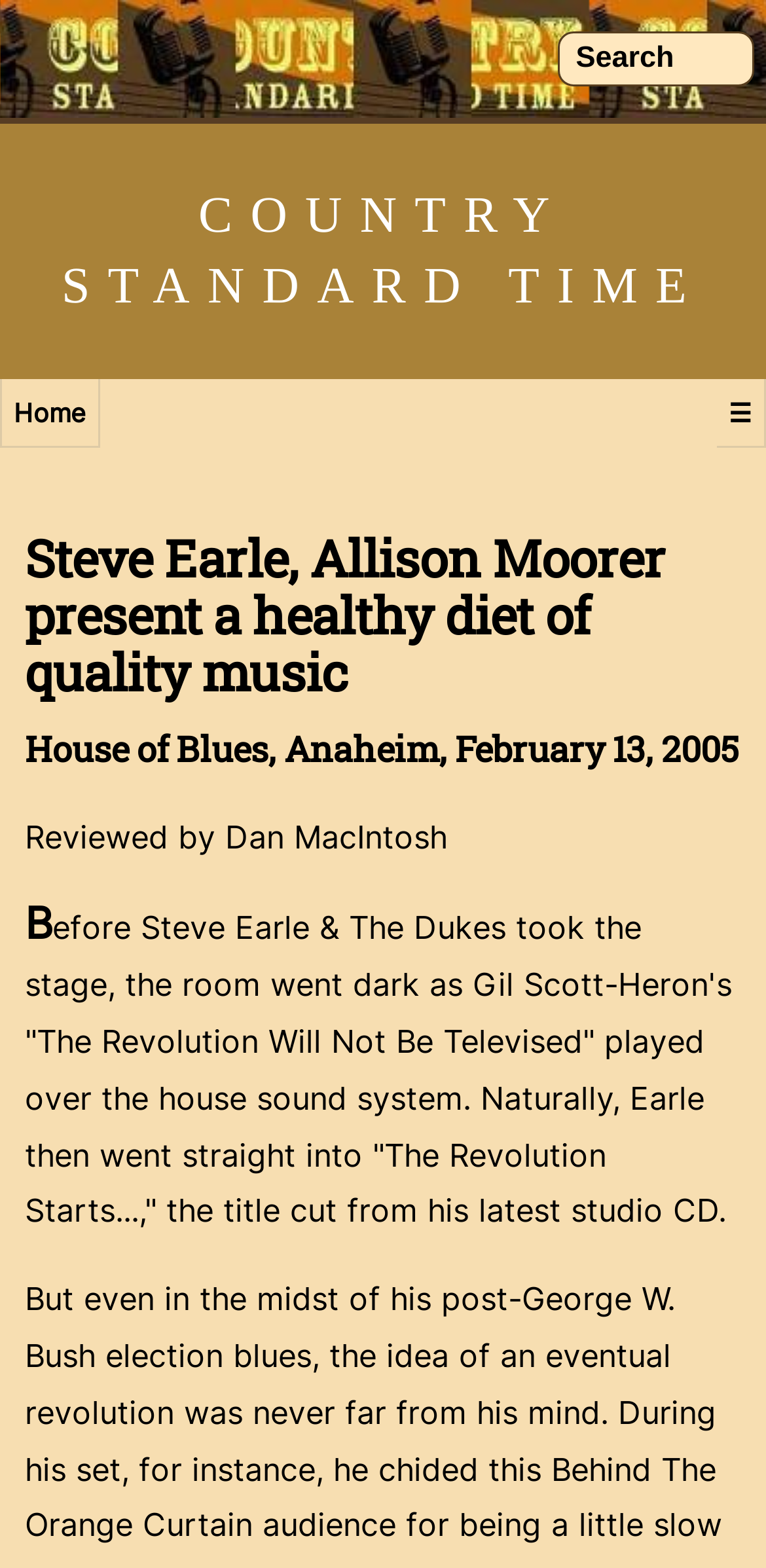Provide a single word or phrase answer to the question: 
What is the date of the concert?

February 13, 2005